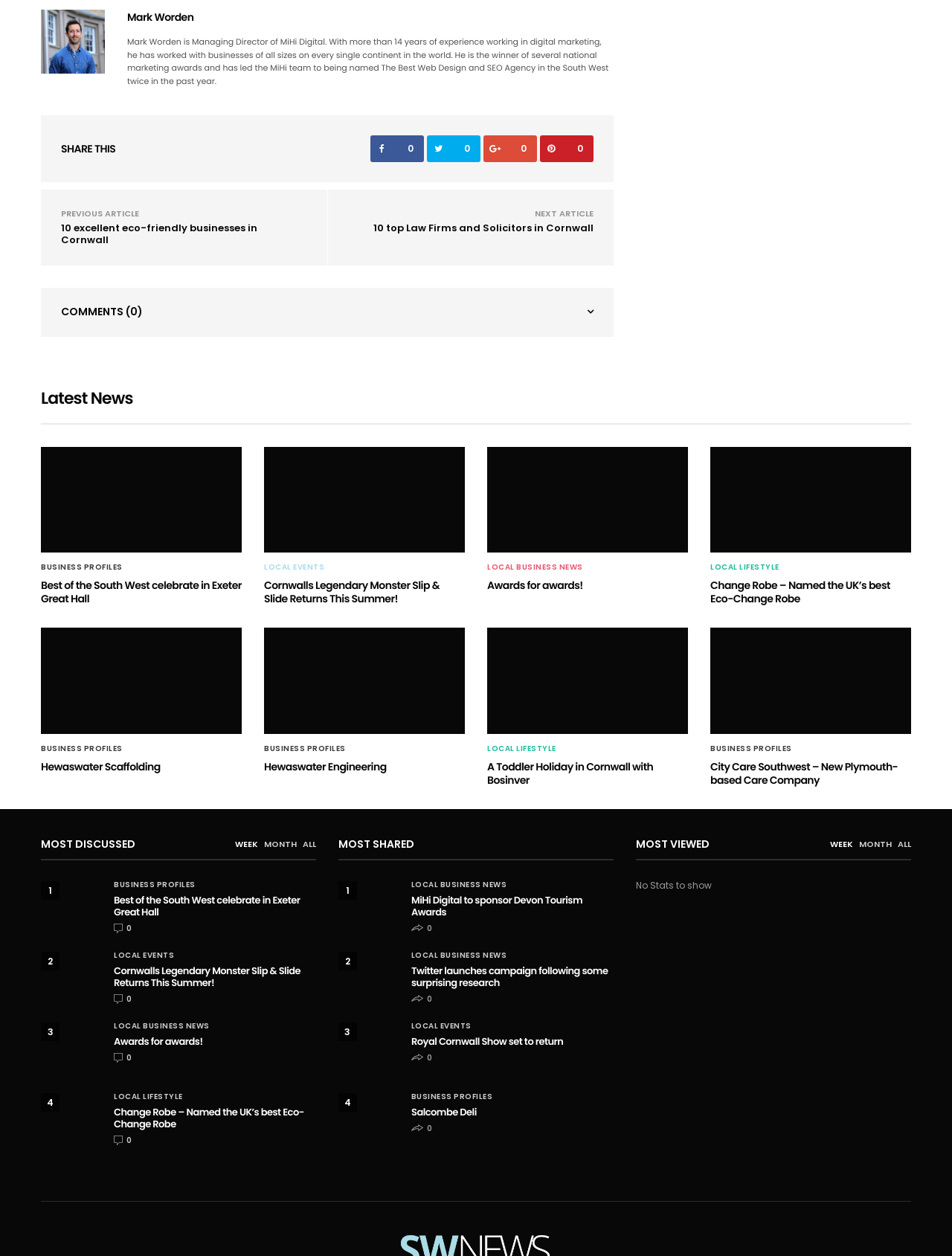Identify the bounding box coordinates for the element that needs to be clicked to fulfill this instruction: "Share this article on social media". Provide the coordinates in the format of four float numbers between 0 and 1: [left, top, right, bottom].

[0.389, 0.108, 0.445, 0.129]